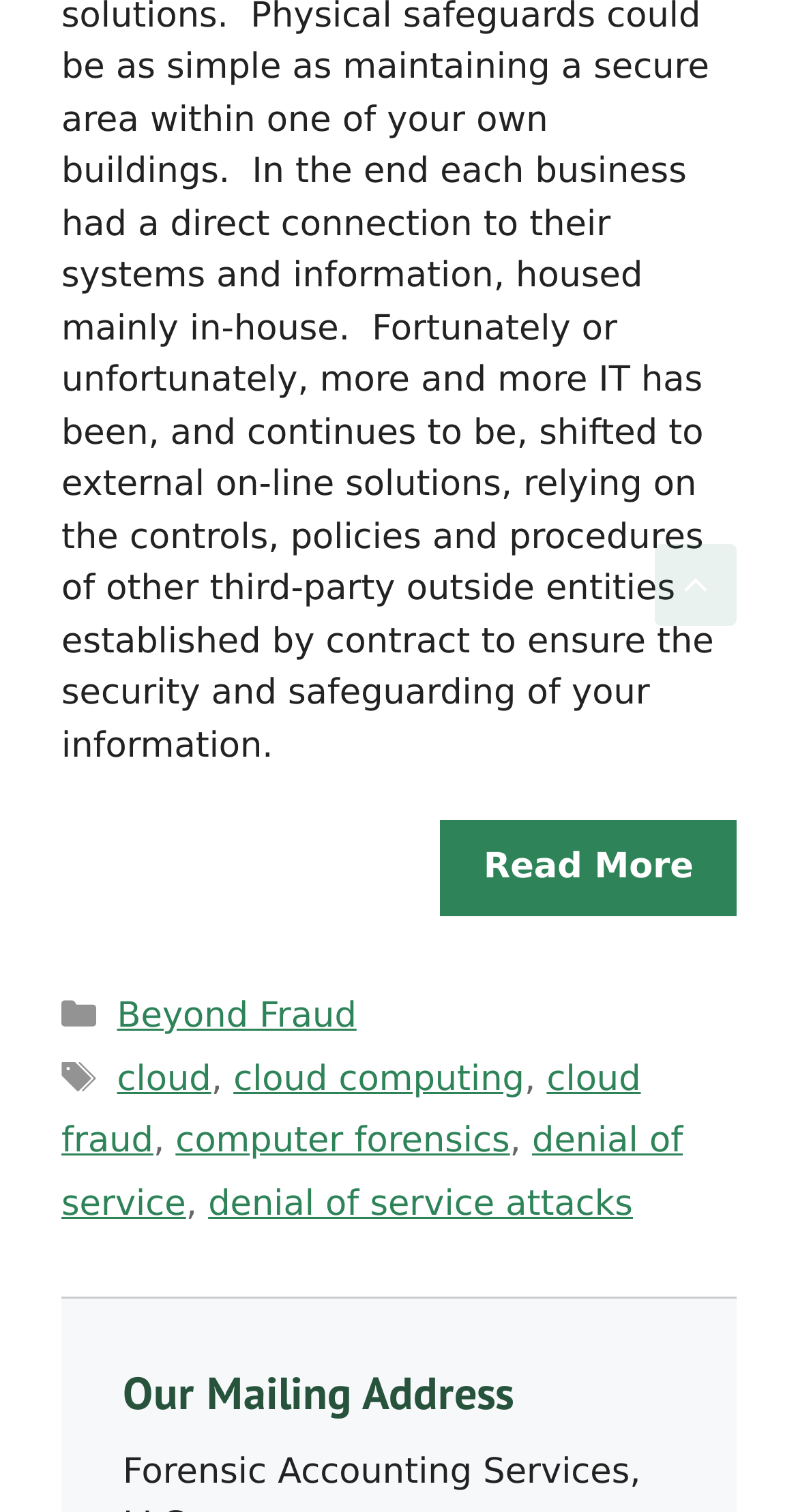Locate the bounding box coordinates of the element's region that should be clicked to carry out the following instruction: "Go to Beyond Fraud page". The coordinates need to be four float numbers between 0 and 1, i.e., [left, top, right, bottom].

[0.147, 0.659, 0.447, 0.686]